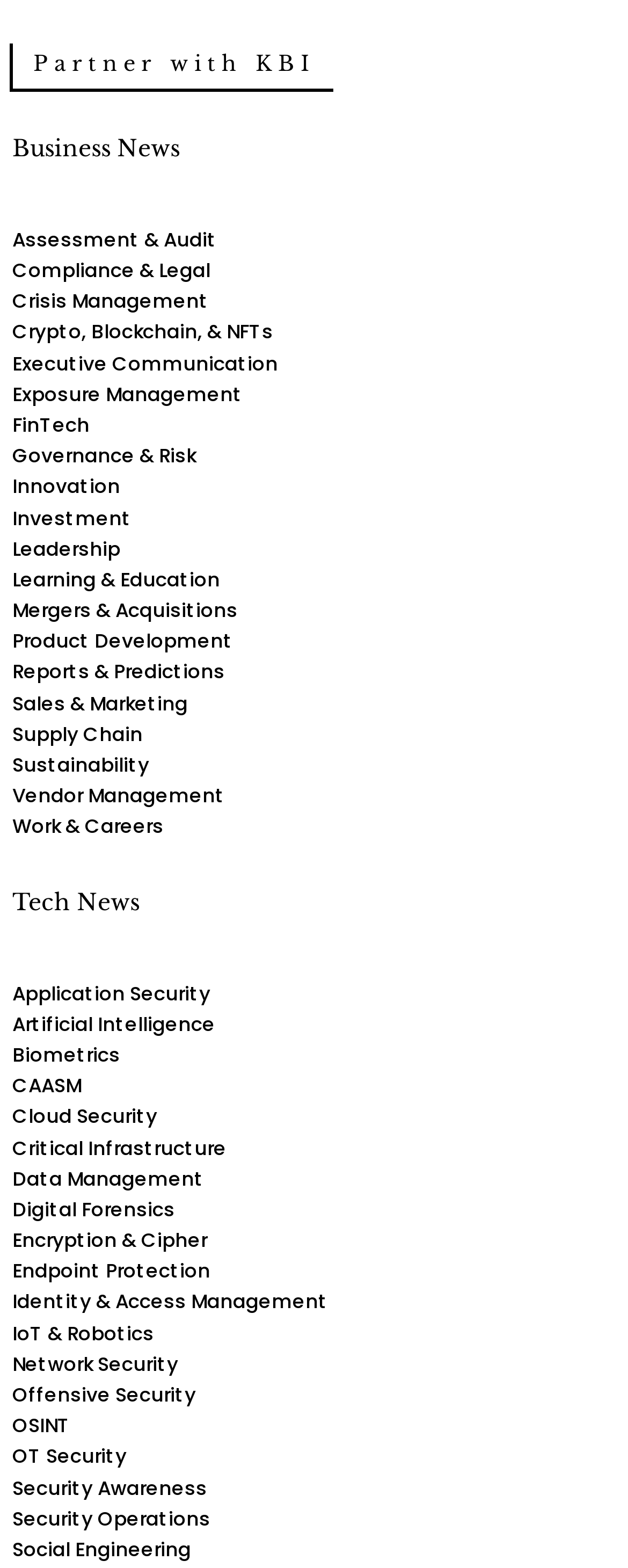Please provide a comprehensive answer to the question based on the screenshot: How many categories are there under Business News?

I counted the number of links under the 'Business News' heading, starting from 'Assessment & Audit' to 'Work & Careers', and found 19 categories.